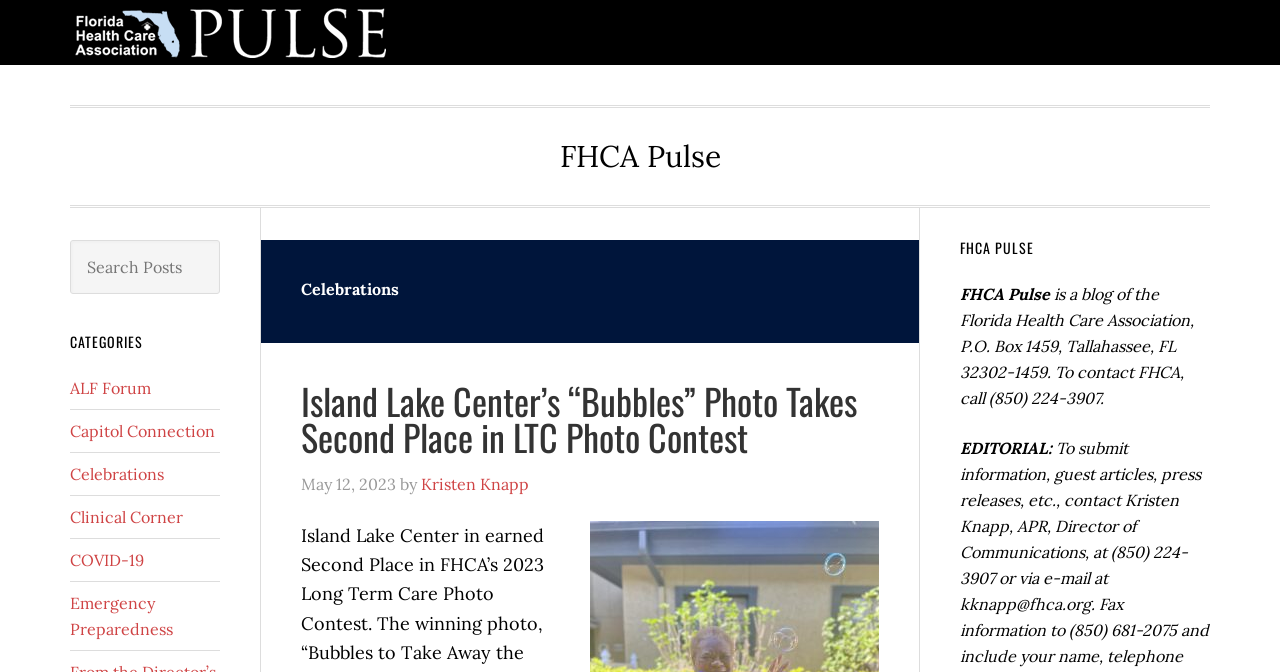Who is the Director of Communications?
Refer to the image and respond with a one-word or short-phrase answer.

Kristen Knapp